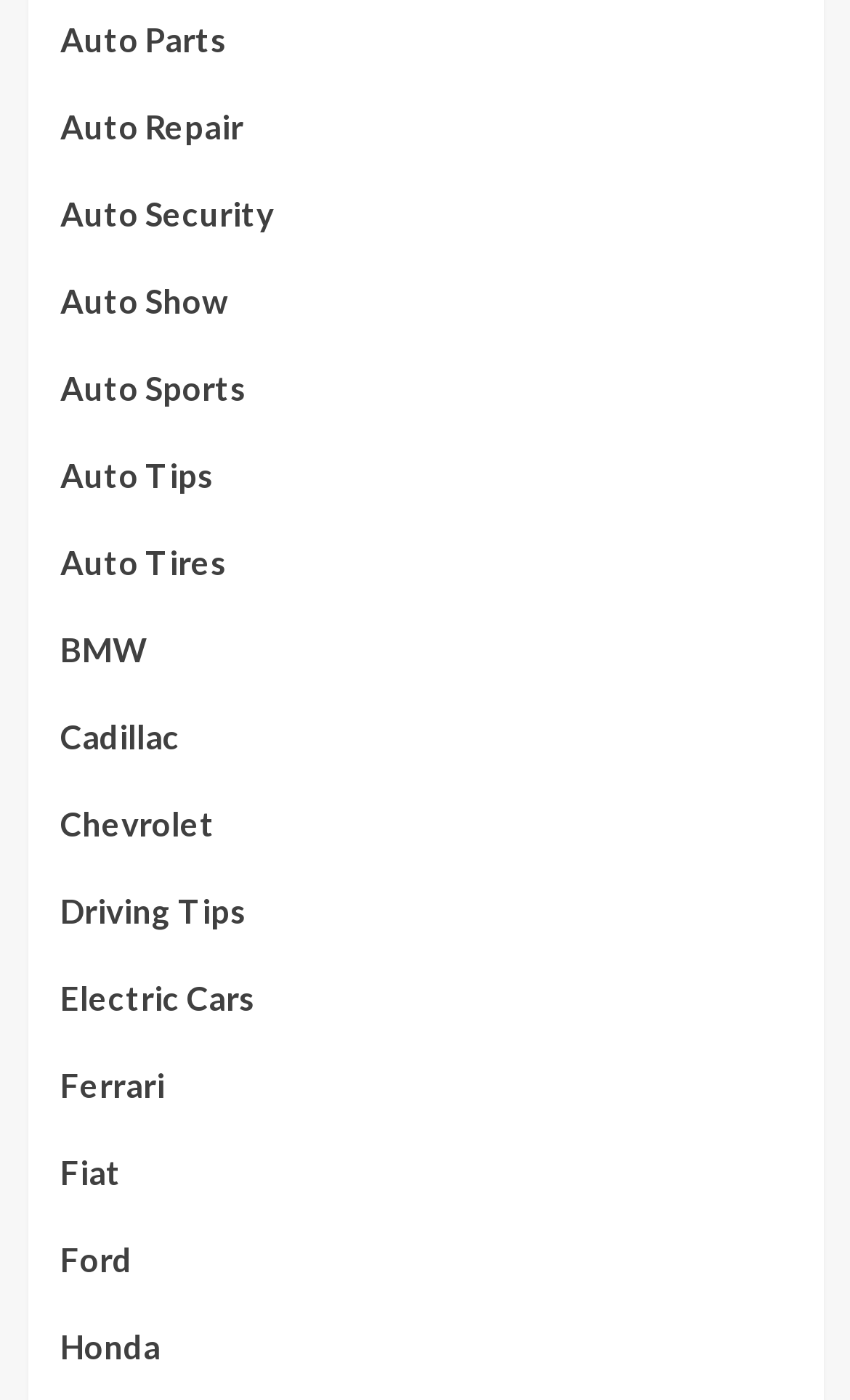Identify the bounding box coordinates of the specific part of the webpage to click to complete this instruction: "Explore Ferrari models".

[0.071, 0.756, 0.194, 0.816]